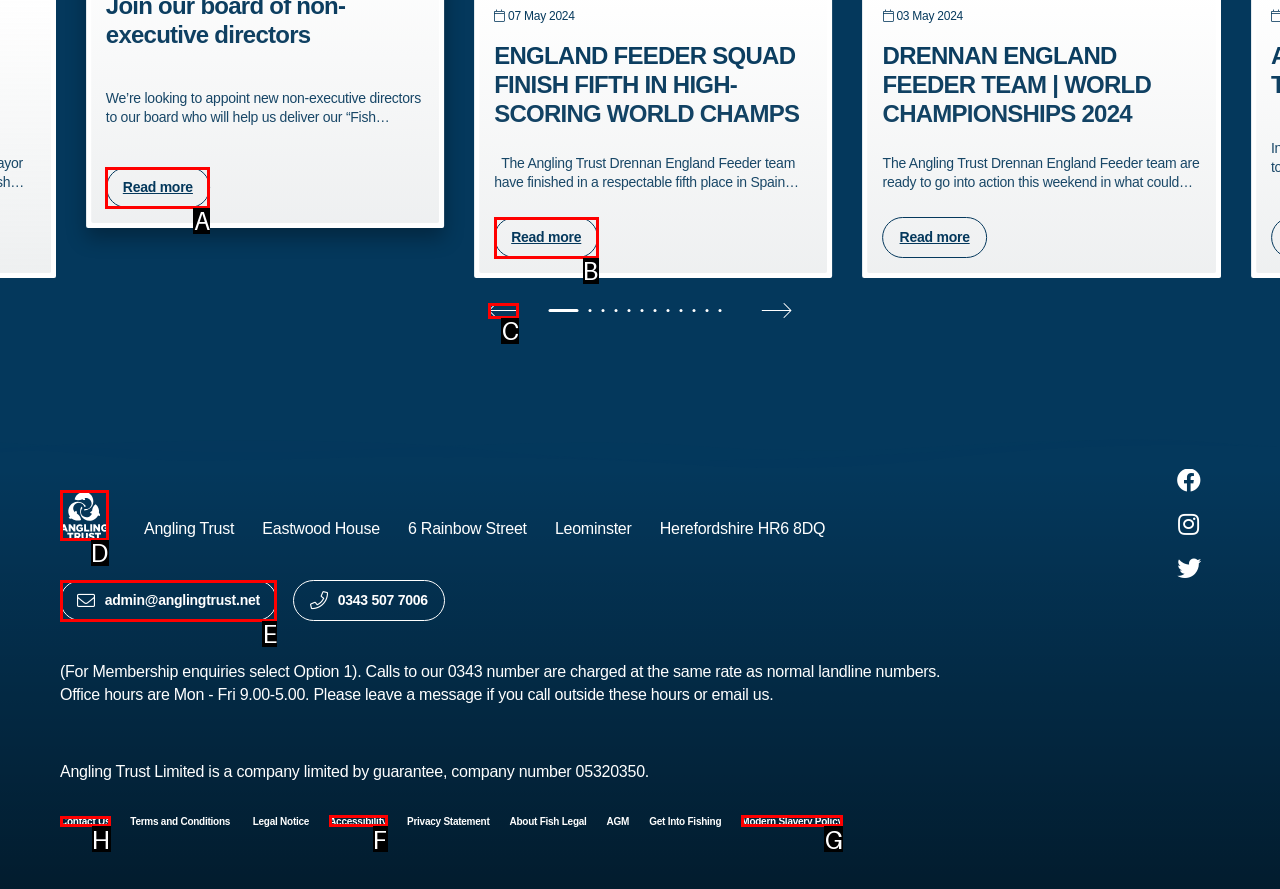To complete the task: Explore International Academy of Design & Technology Online Bachelor of Fine Arts in Advertising and Design, select the appropriate UI element to click. Respond with the letter of the correct option from the given choices.

None